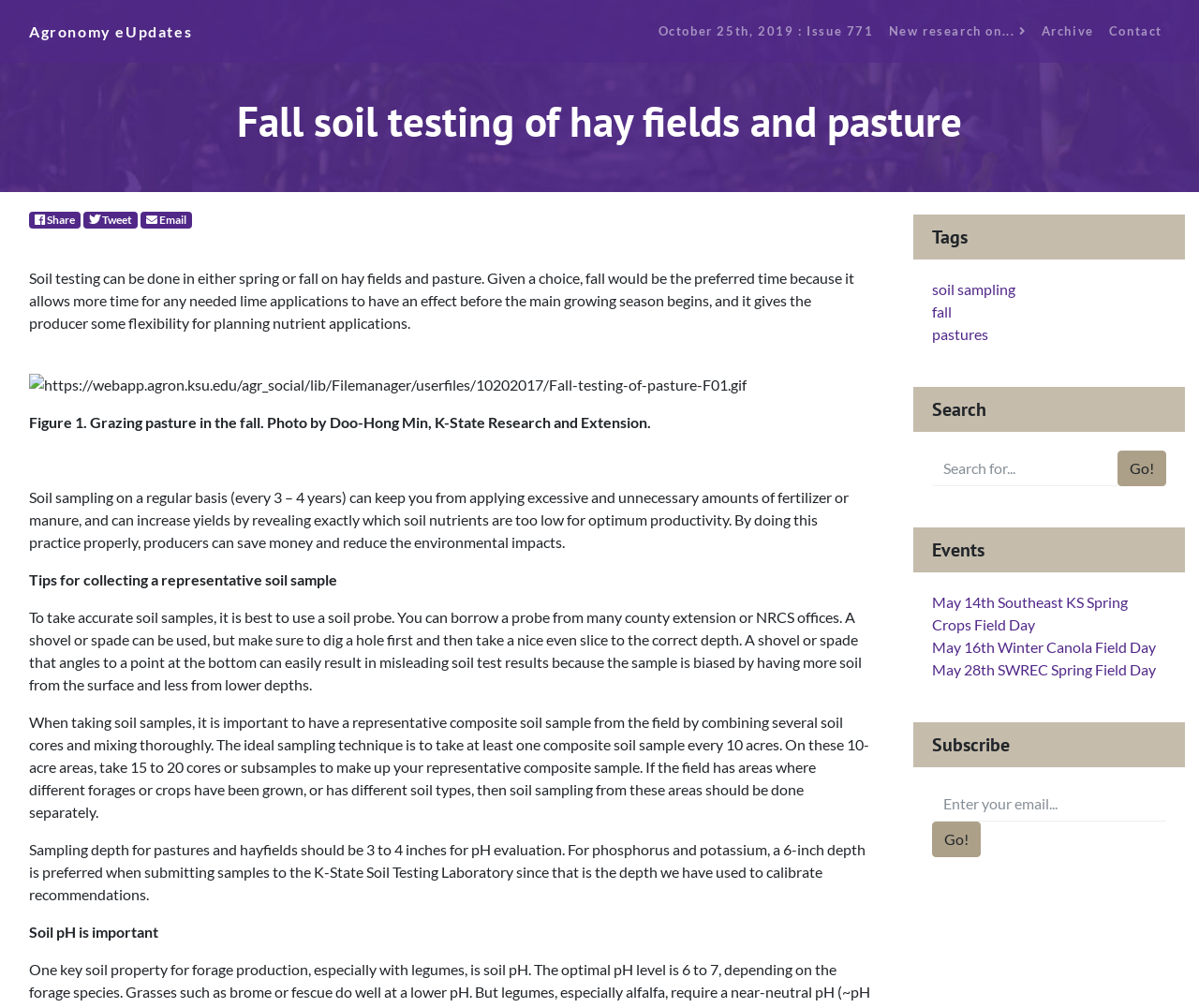Based on the image, provide a detailed and complete answer to the question: 
What is the purpose of soil sampling?

The webpage states that soil sampling on a regular basis (every 3 – 4 years) can keep producers from applying excessive and unnecessary amounts of fertilizer or manure, and can increase yields by revealing exactly which soil nutrients are too low for optimum productivity. By doing this practice properly, producers can save money and reduce the environmental impacts.